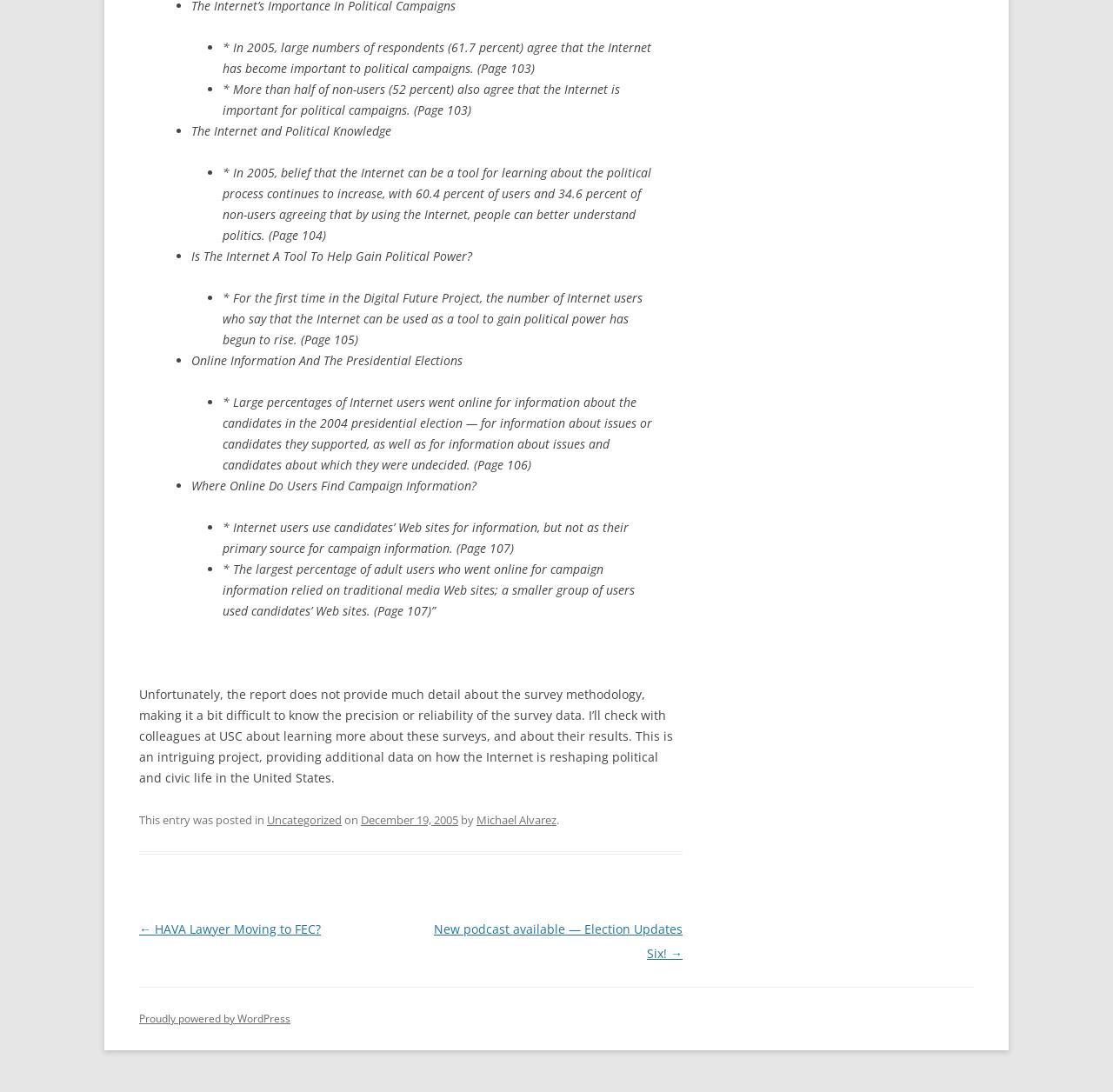What percentage of users agree that the Internet can be a tool for learning about the political process?
Please elaborate on the answer to the question with detailed information.

The third bullet point is '* In 2005, belief that the Internet can be a tool for learning about the political process continues to increase, with 60.4 percent of users and 34.6 percent of non-users agreeing that by using the Internet, people can better understand politics. (Page 104)', which provides the answer.